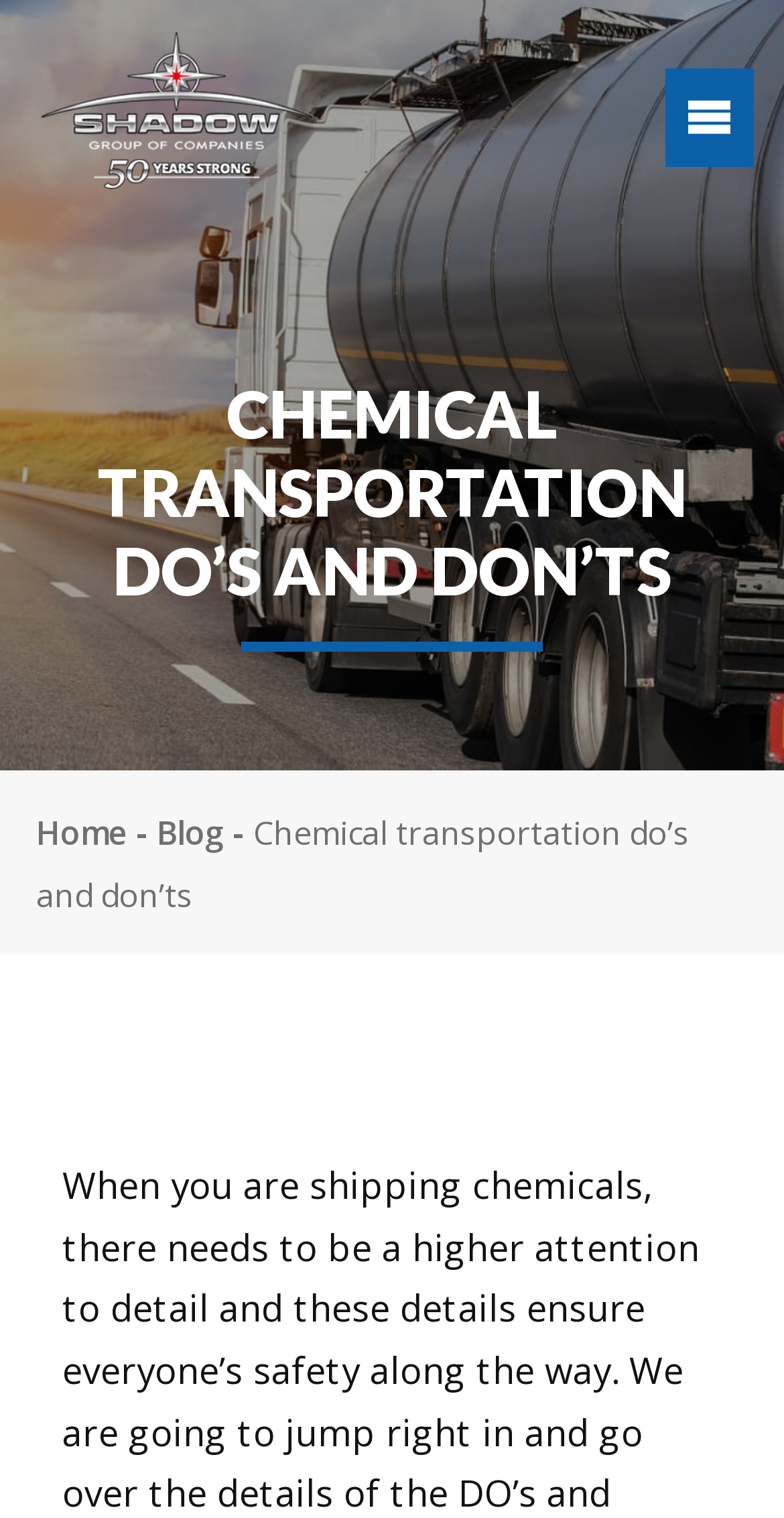For the given element description Blog, determine the bounding box coordinates of the UI element. The coordinates should follow the format (top-left x, top-left y, bottom-right x, bottom-right y) and be within the range of 0 to 1.

[0.2, 0.534, 0.287, 0.563]